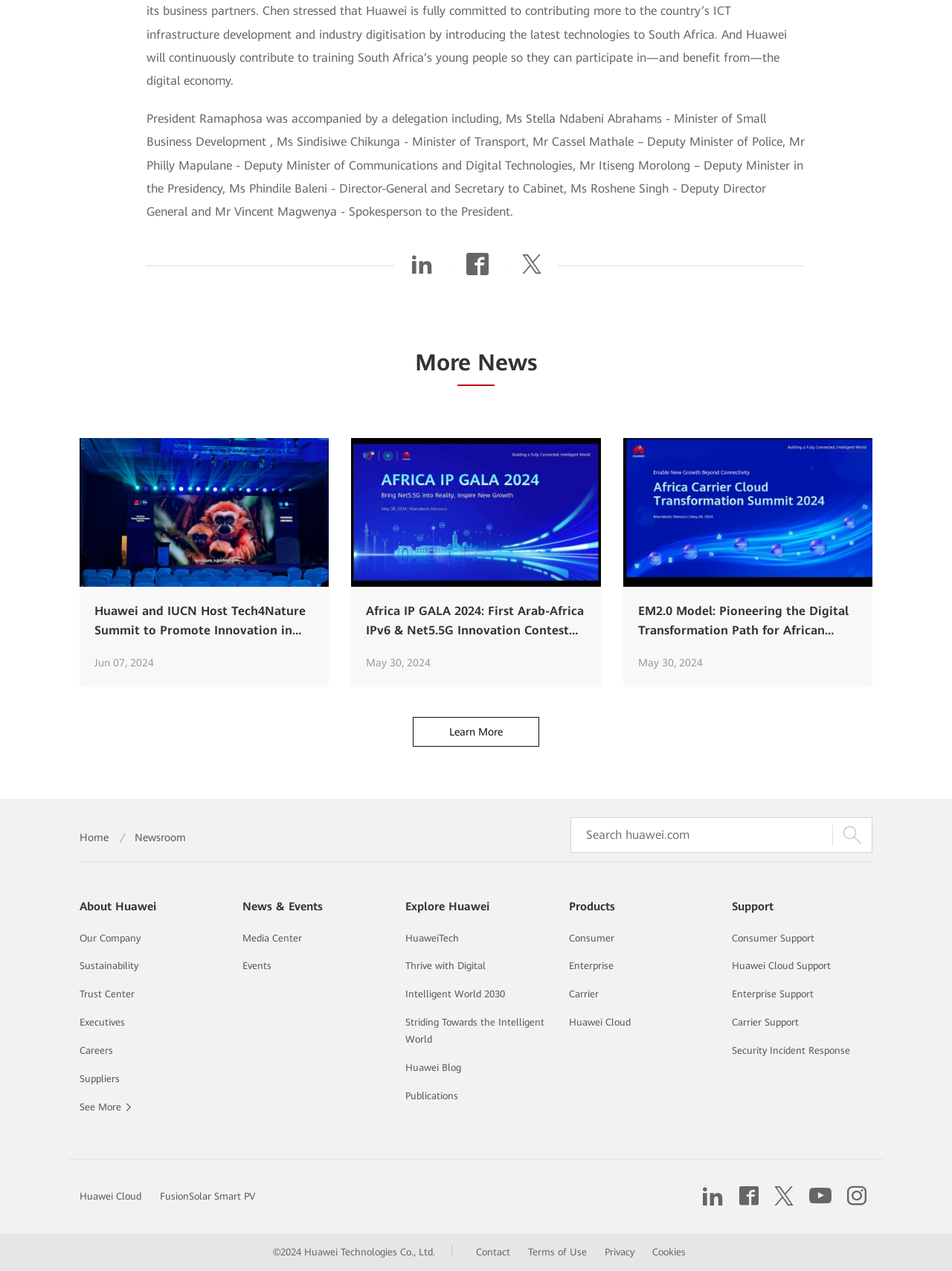What is the name of the company?
From the details in the image, answer the question comprehensively.

Based on the webpage, I can see that the company name 'Huawei' is mentioned multiple times, including in the links 'Huawei Cloud' and 'HuaweiTech', and also in the copyright information '©2024 Huawei Technologies Co., Ltd.'.